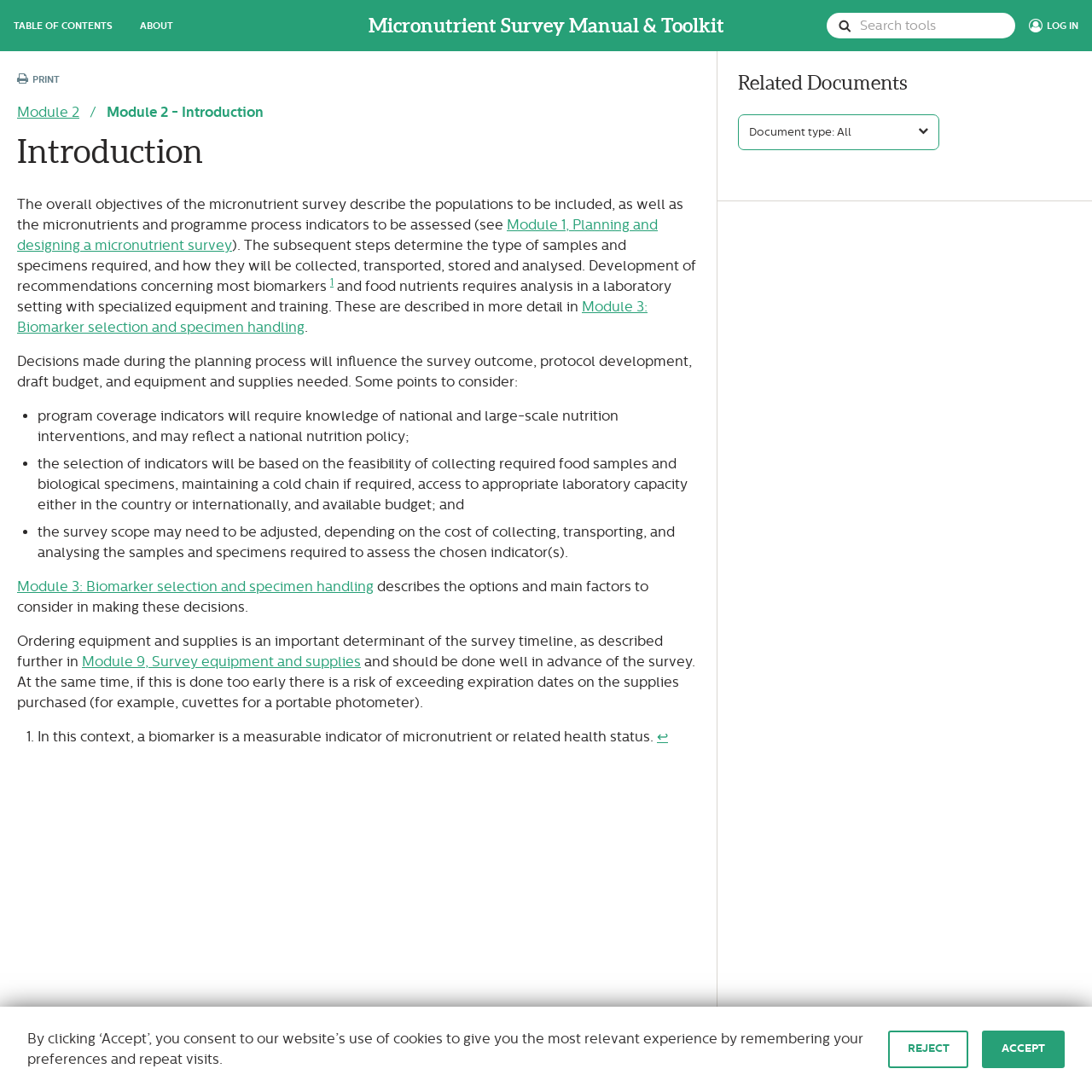Please specify the bounding box coordinates in the format (top-left x, top-left y, bottom-right x, bottom-right y), with all values as floating point numbers between 0 and 1. Identify the bounding box of the UI element described by: Reject

[0.813, 0.944, 0.887, 0.978]